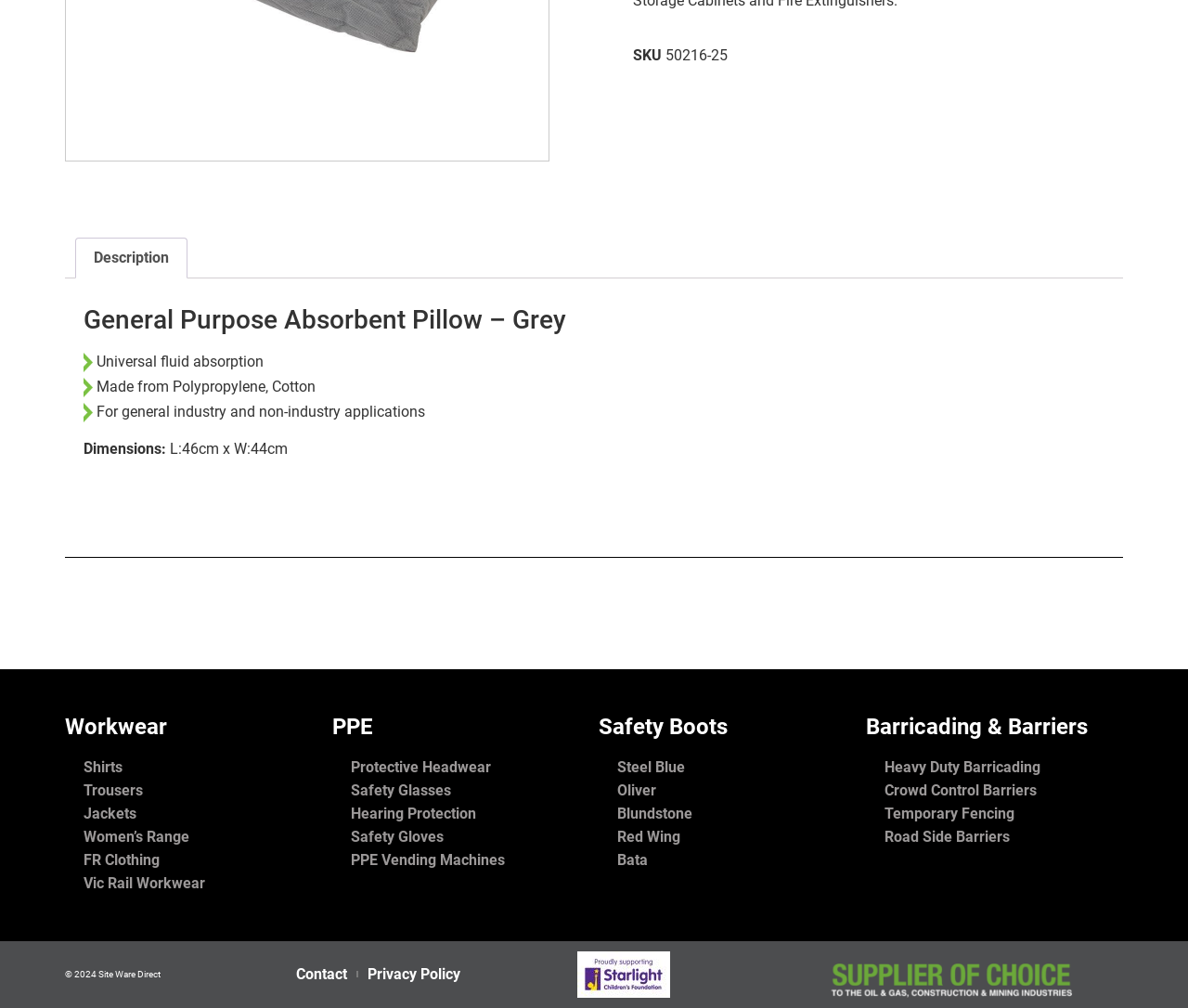Find the bounding box coordinates for the HTML element described in this sentence: "FR Clothing". Provide the coordinates as four float numbers between 0 and 1, in the format [left, top, right, bottom].

[0.055, 0.842, 0.271, 0.864]